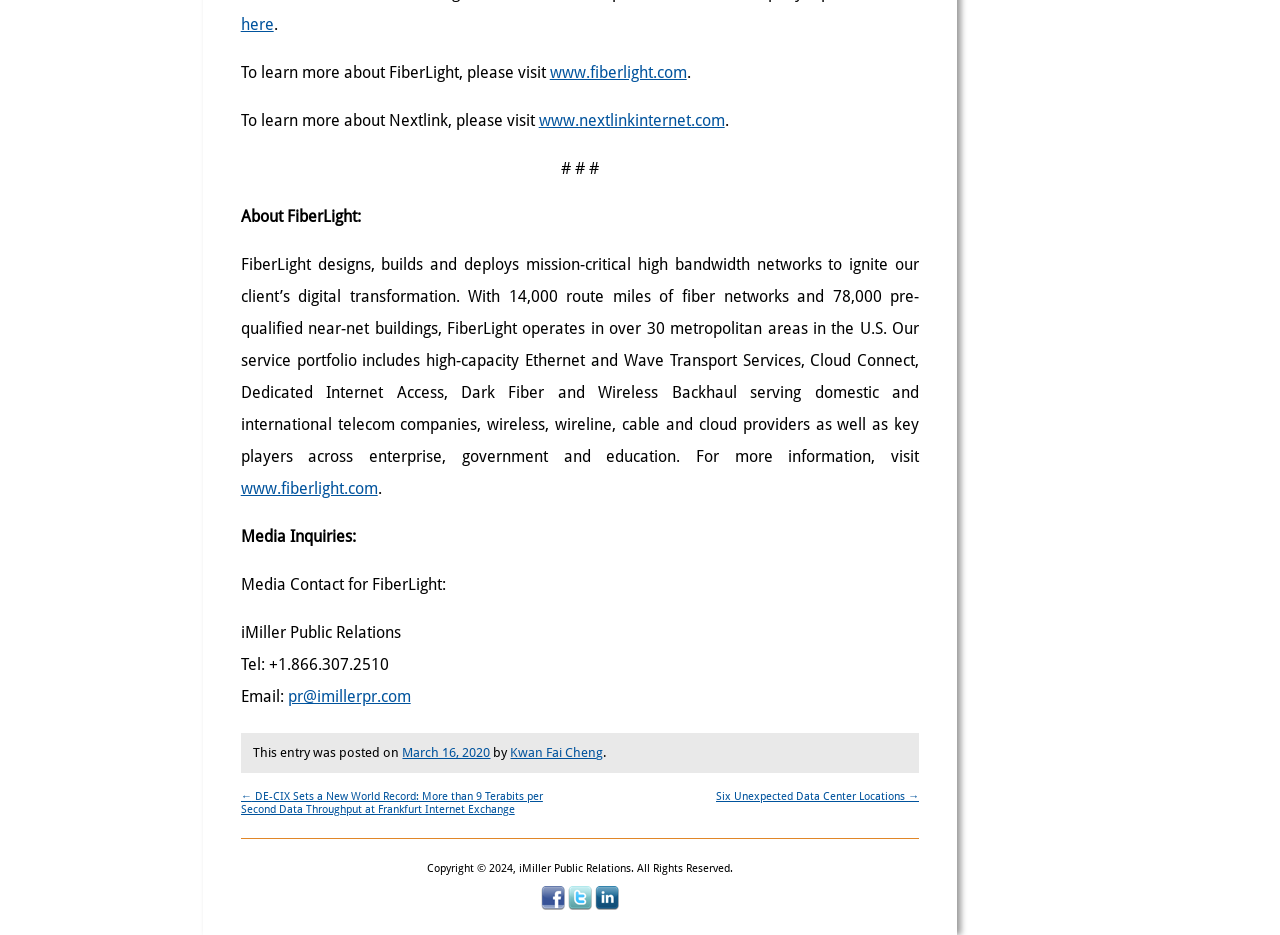Please identify the bounding box coordinates of the element that needs to be clicked to execute the following command: "visit iMiller Public Relations on facebook". Provide the bounding box using four float numbers between 0 and 1, formatted as [left, top, right, bottom].

[0.423, 0.962, 0.441, 0.976]